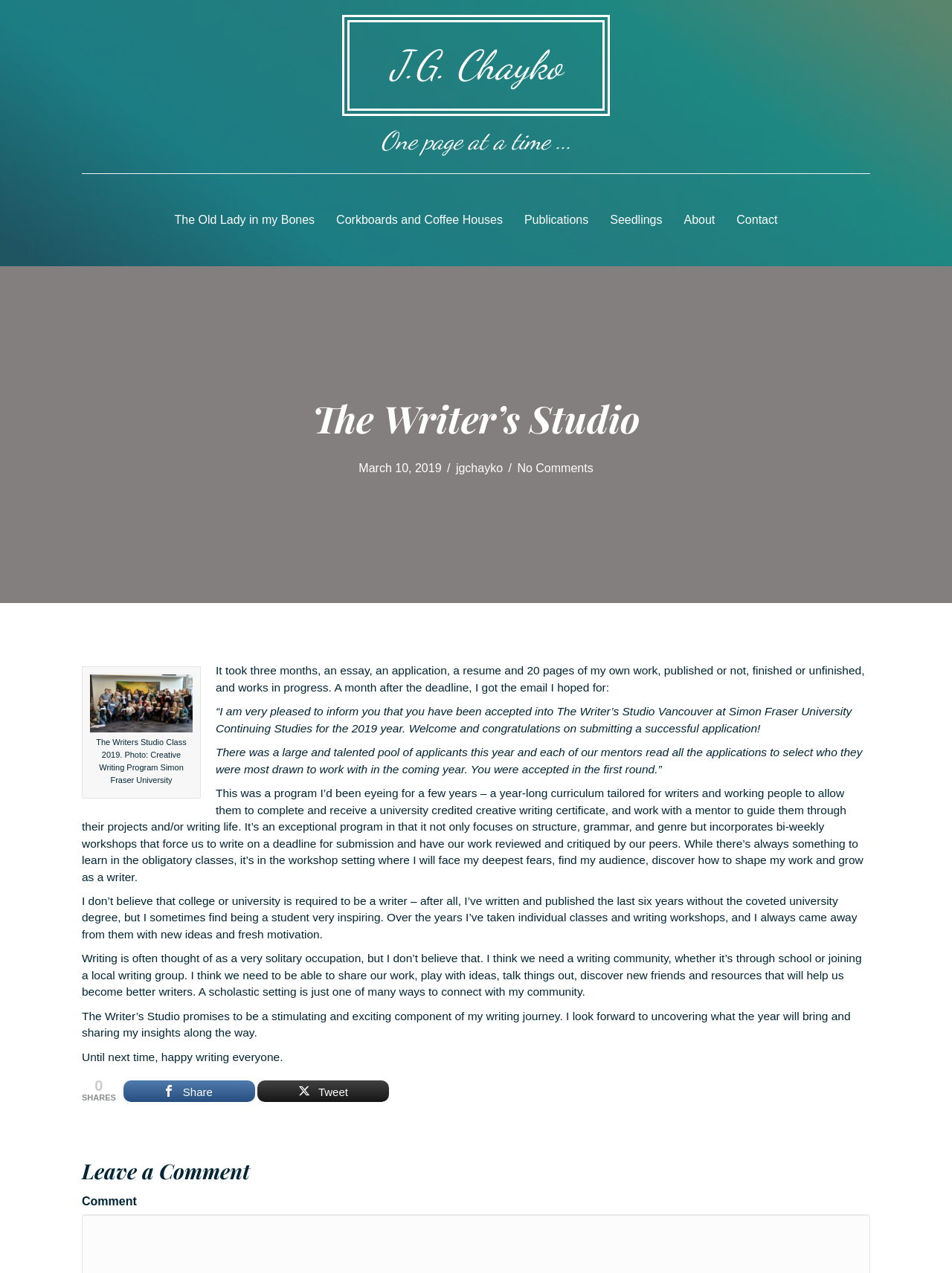Locate the bounding box coordinates of the element that should be clicked to fulfill the instruction: "Click on the 'Tweet' button".

[0.27, 0.849, 0.408, 0.866]